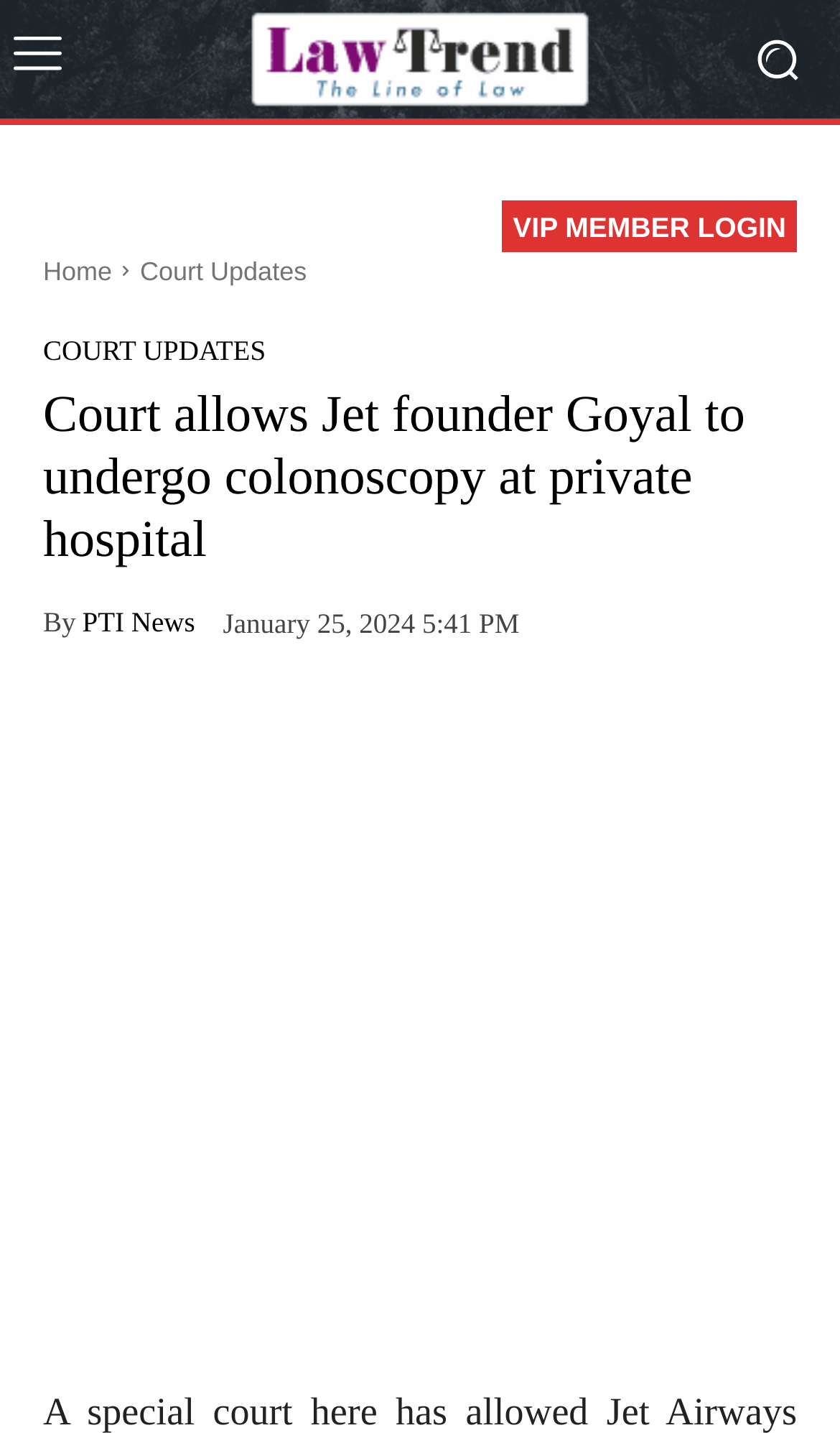What is the name of the news agency?
Using the image as a reference, answer the question with a short word or phrase.

PTI News